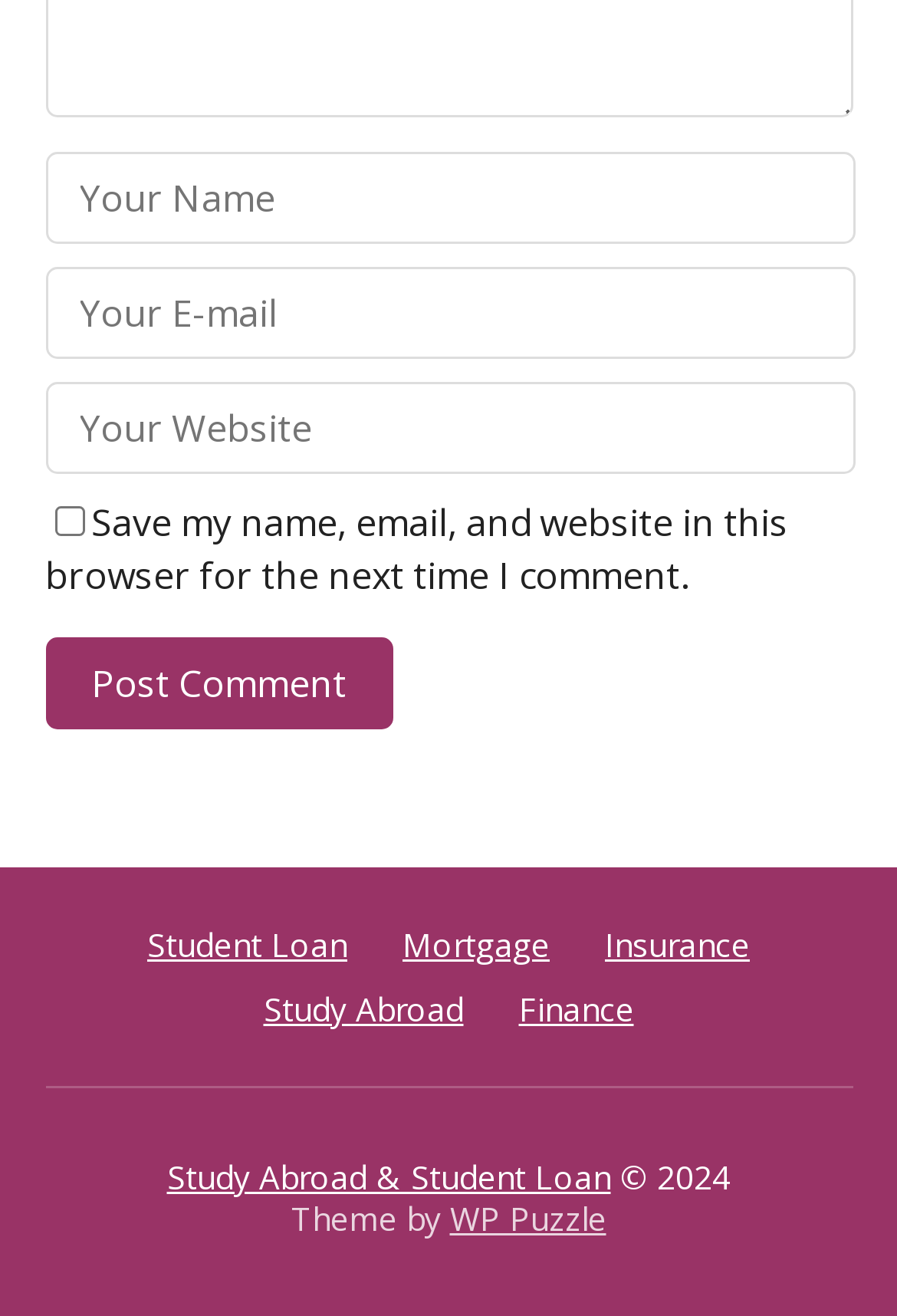Provide the bounding box coordinates for the area that should be clicked to complete the instruction: "Go to the WP Puzzle website".

[0.501, 0.908, 0.676, 0.942]